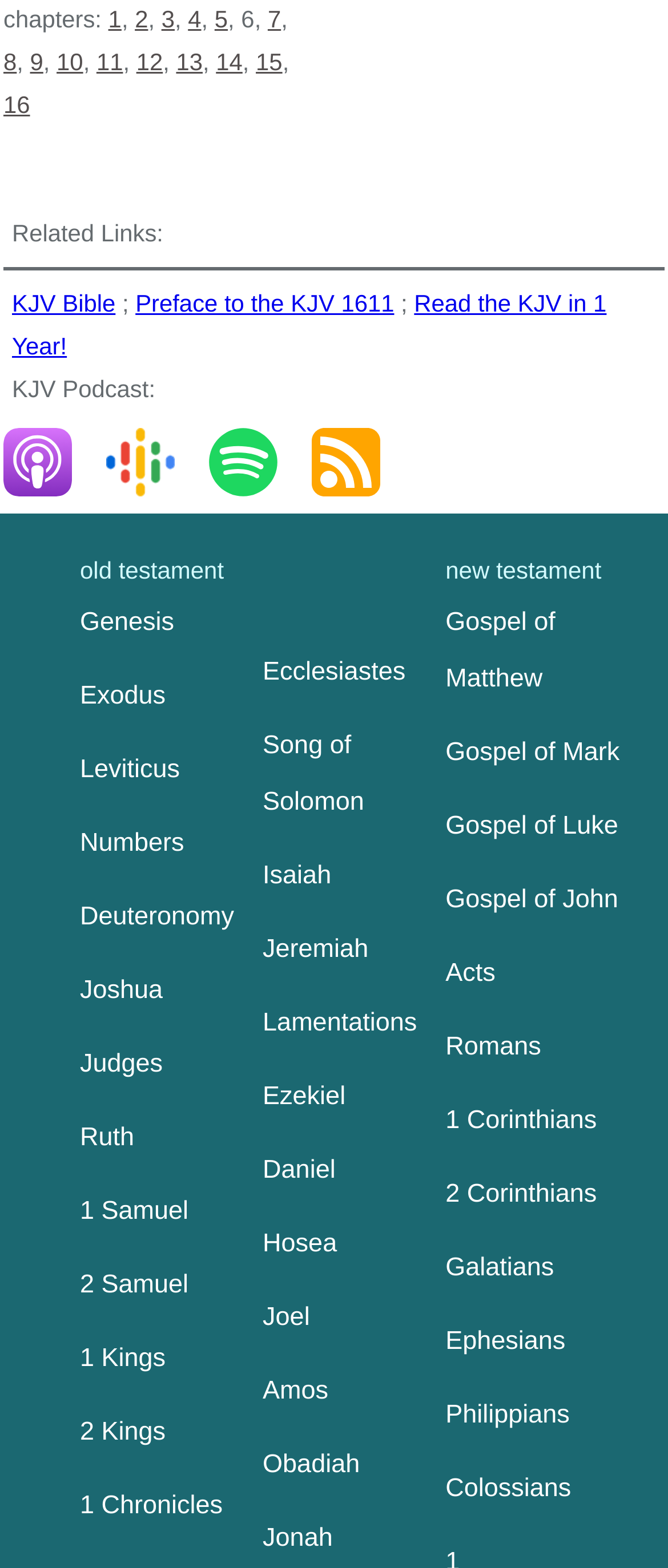Given the element description: "About Us", predict the bounding box coordinates of this UI element. The coordinates must be four float numbers between 0 and 1, given as [left, top, right, bottom].

None